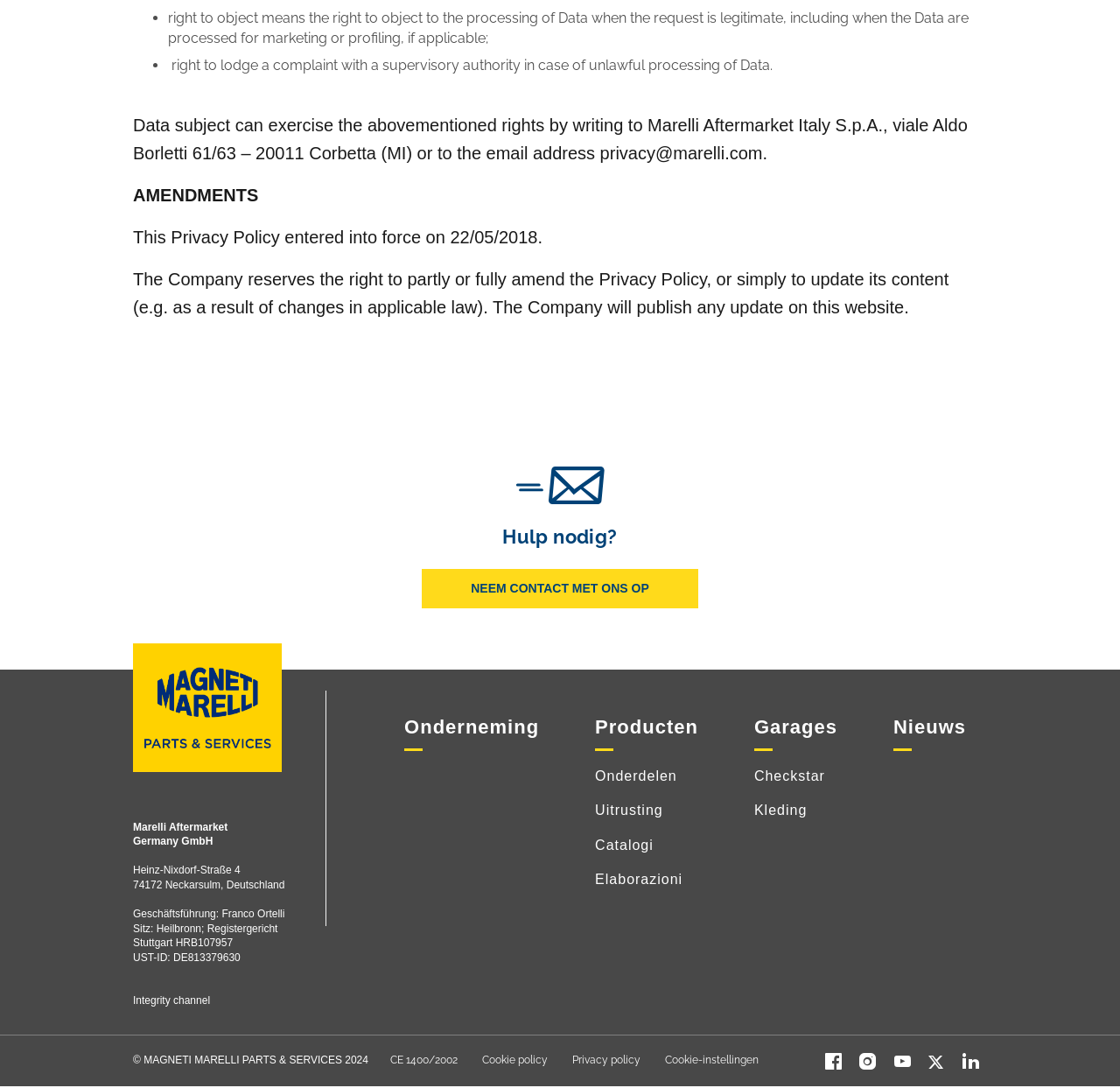Highlight the bounding box coordinates of the element that should be clicked to carry out the following instruction: "Contact Marelli Aftermarket Italy S.p.A.". The coordinates must be given as four float numbers ranging from 0 to 1, i.e., [left, top, right, bottom].

[0.119, 0.106, 0.788, 0.123]